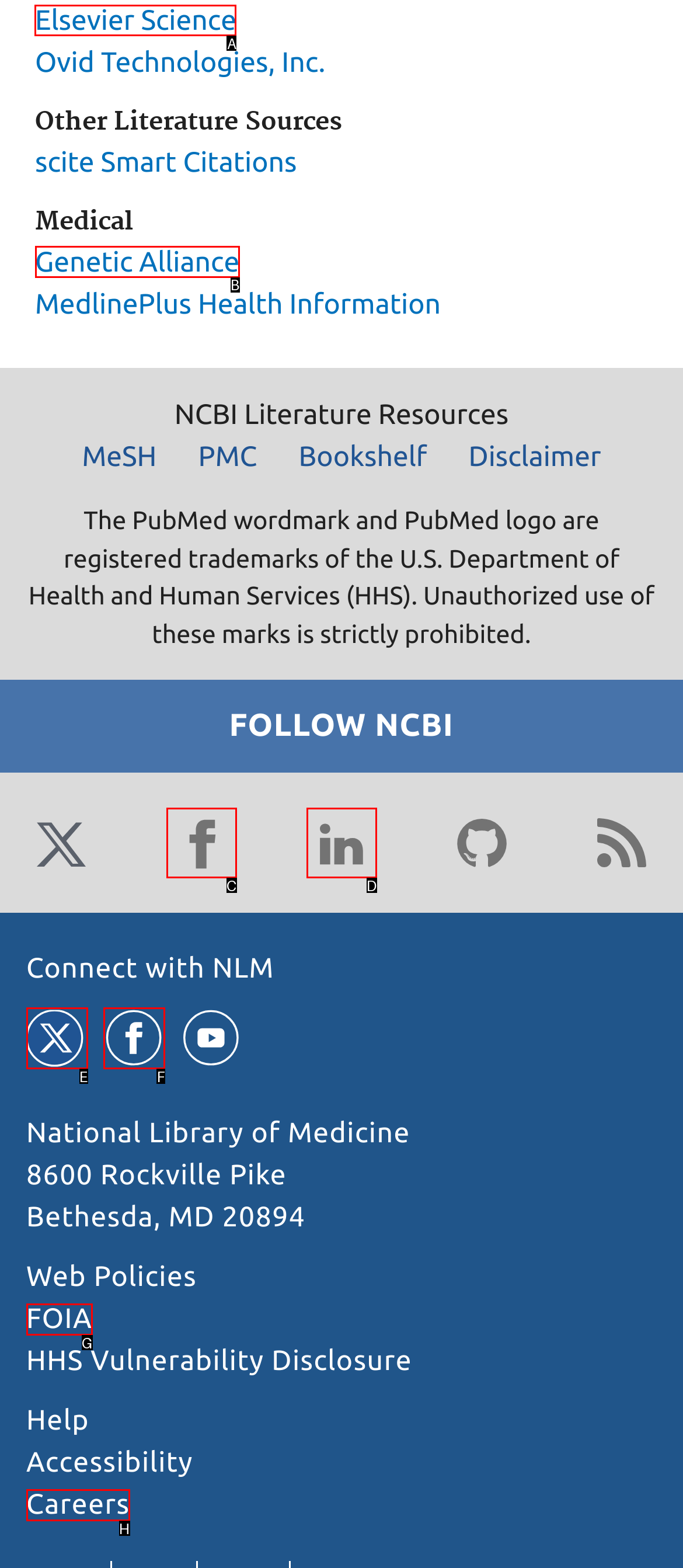Select the letter of the UI element you need to click to complete this task: Visit Elsevier Science website.

A